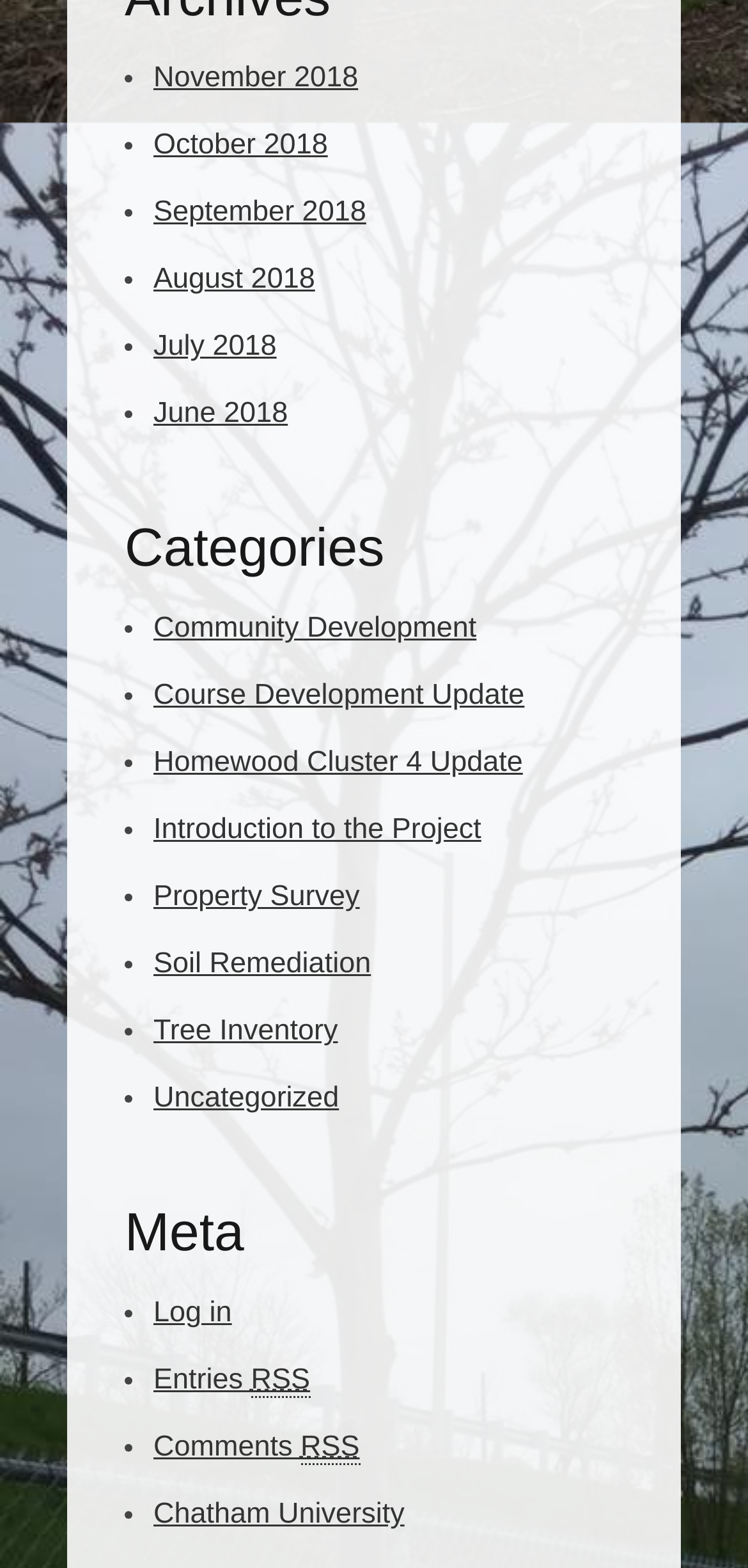Please locate the clickable area by providing the bounding box coordinates to follow this instruction: "Visit Chatham University website".

[0.205, 0.955, 0.541, 0.976]